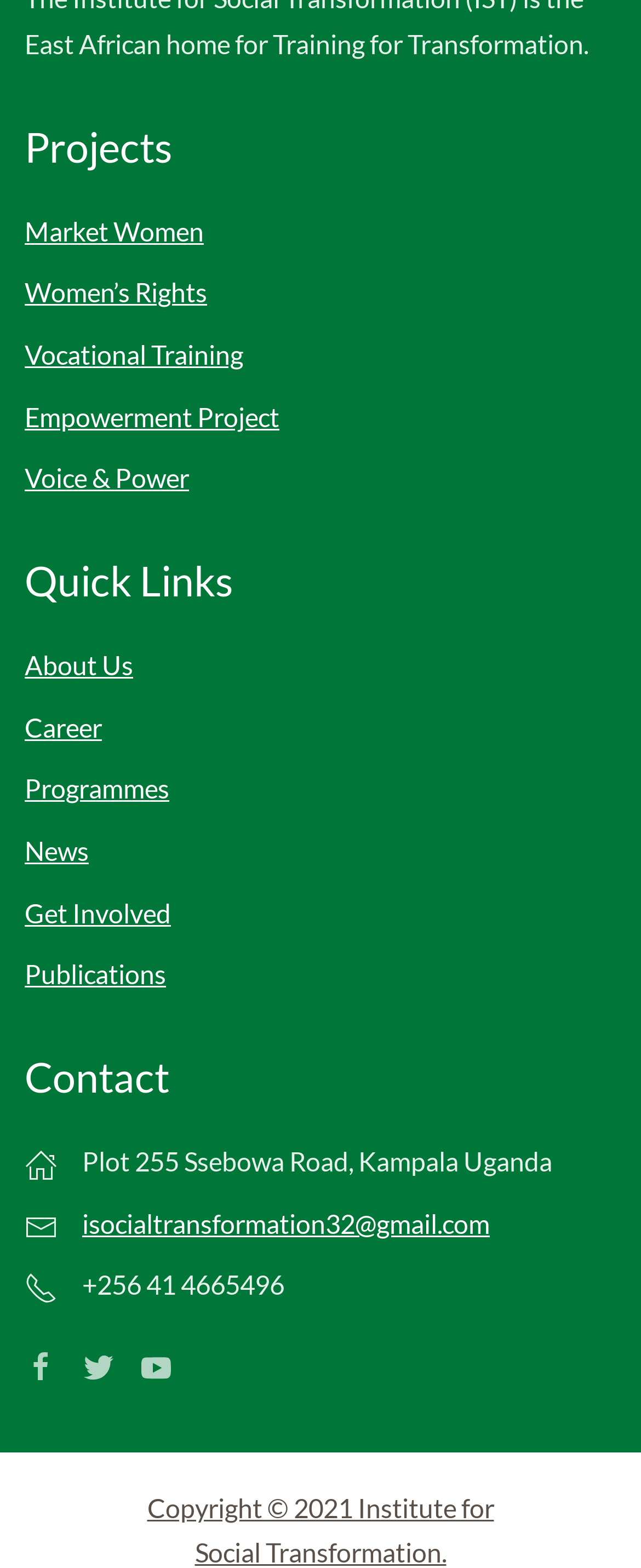How many social media links are available?
Kindly answer the question with as much detail as you can.

I counted the number of social media links at the bottom of the page, which are three links with images, and there are 3 social media links in total.